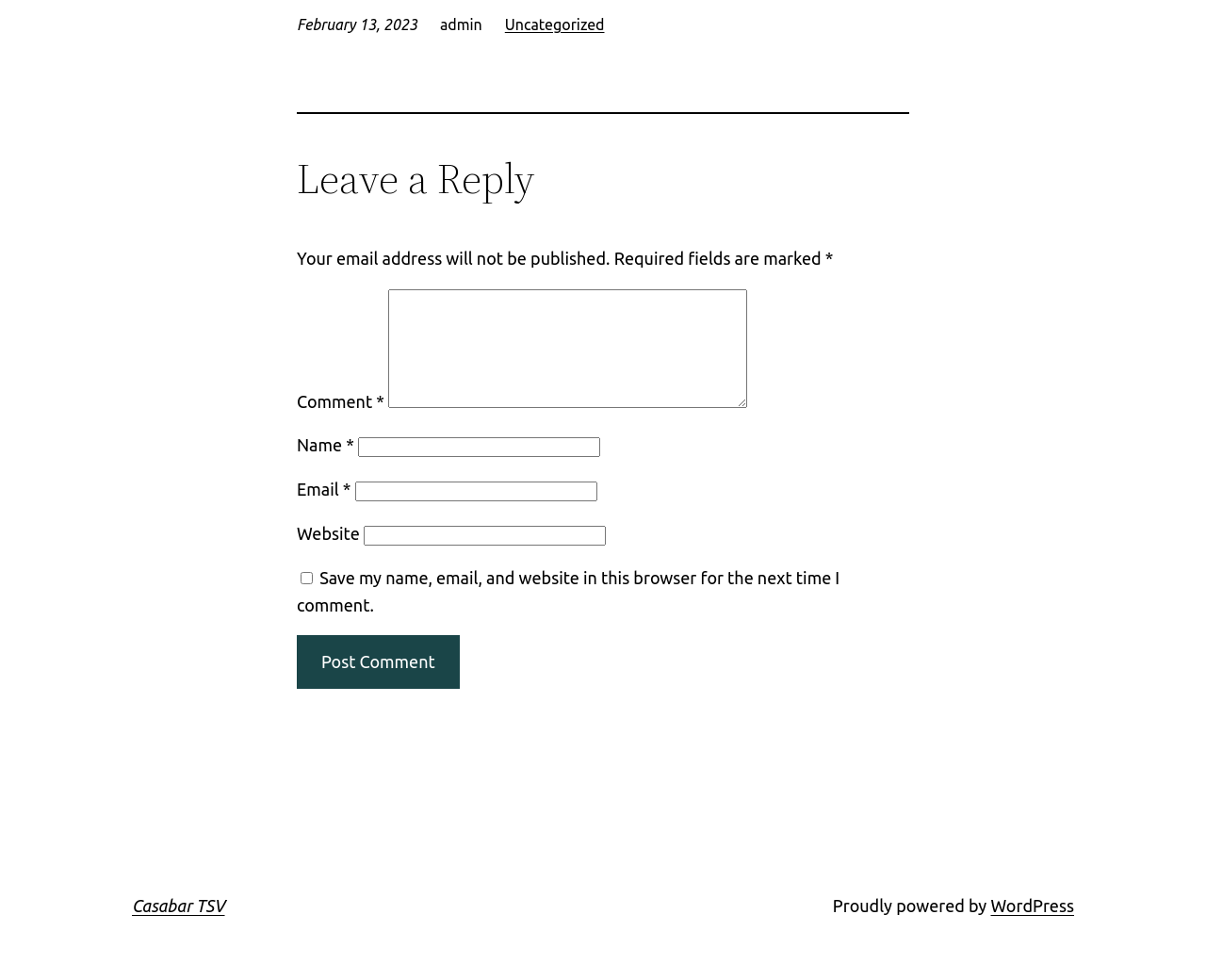Find the bounding box coordinates for the area that must be clicked to perform this action: "Visit the 'Casabar TSV' website".

[0.109, 0.915, 0.186, 0.934]